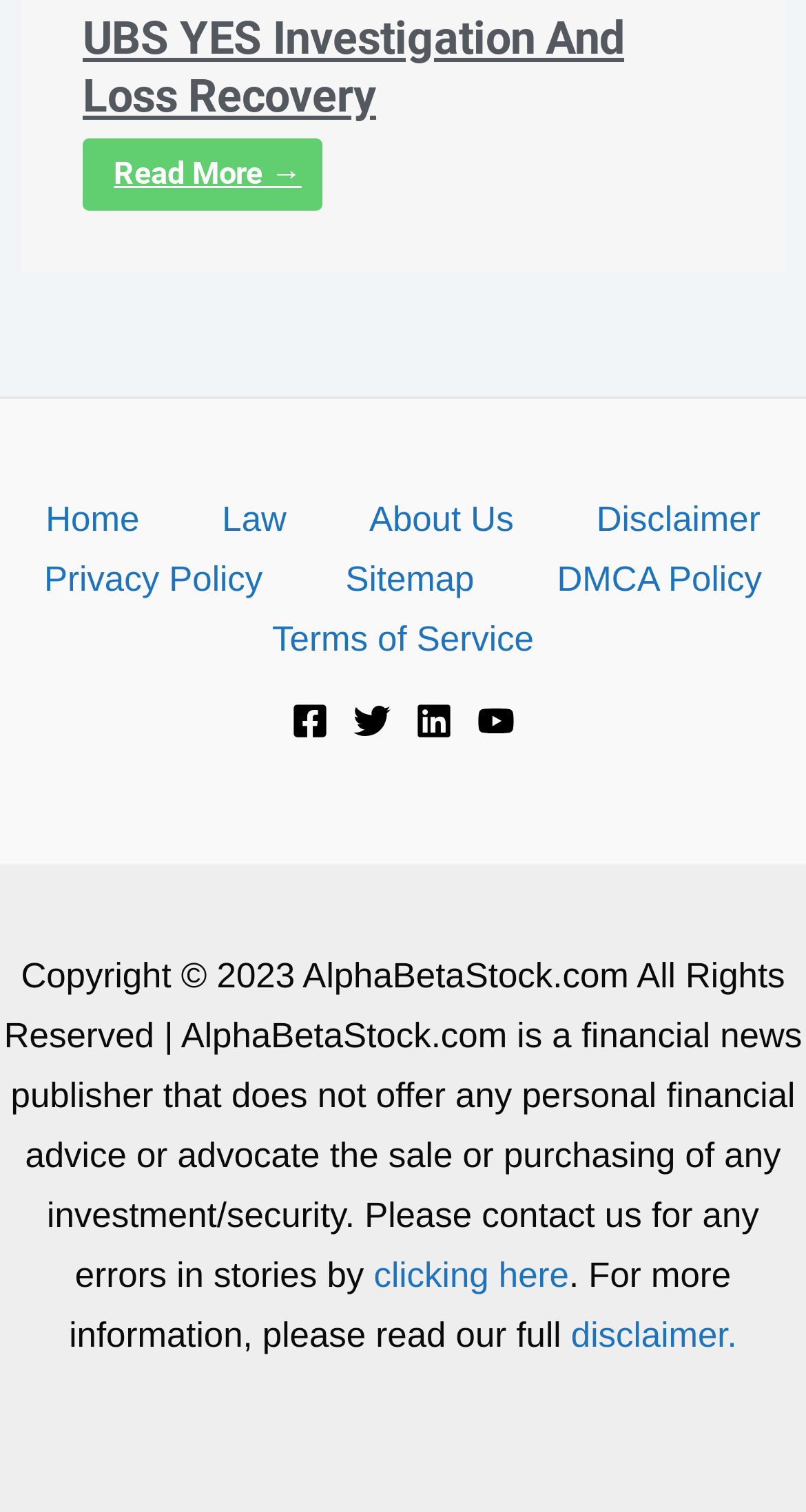Show the bounding box coordinates for the element that needs to be clicked to execute the following instruction: "Click on the 'Home' link". Provide the coordinates in the form of four float numbers between 0 and 1, i.e., [left, top, right, bottom].

[0.005, 0.325, 0.224, 0.364]